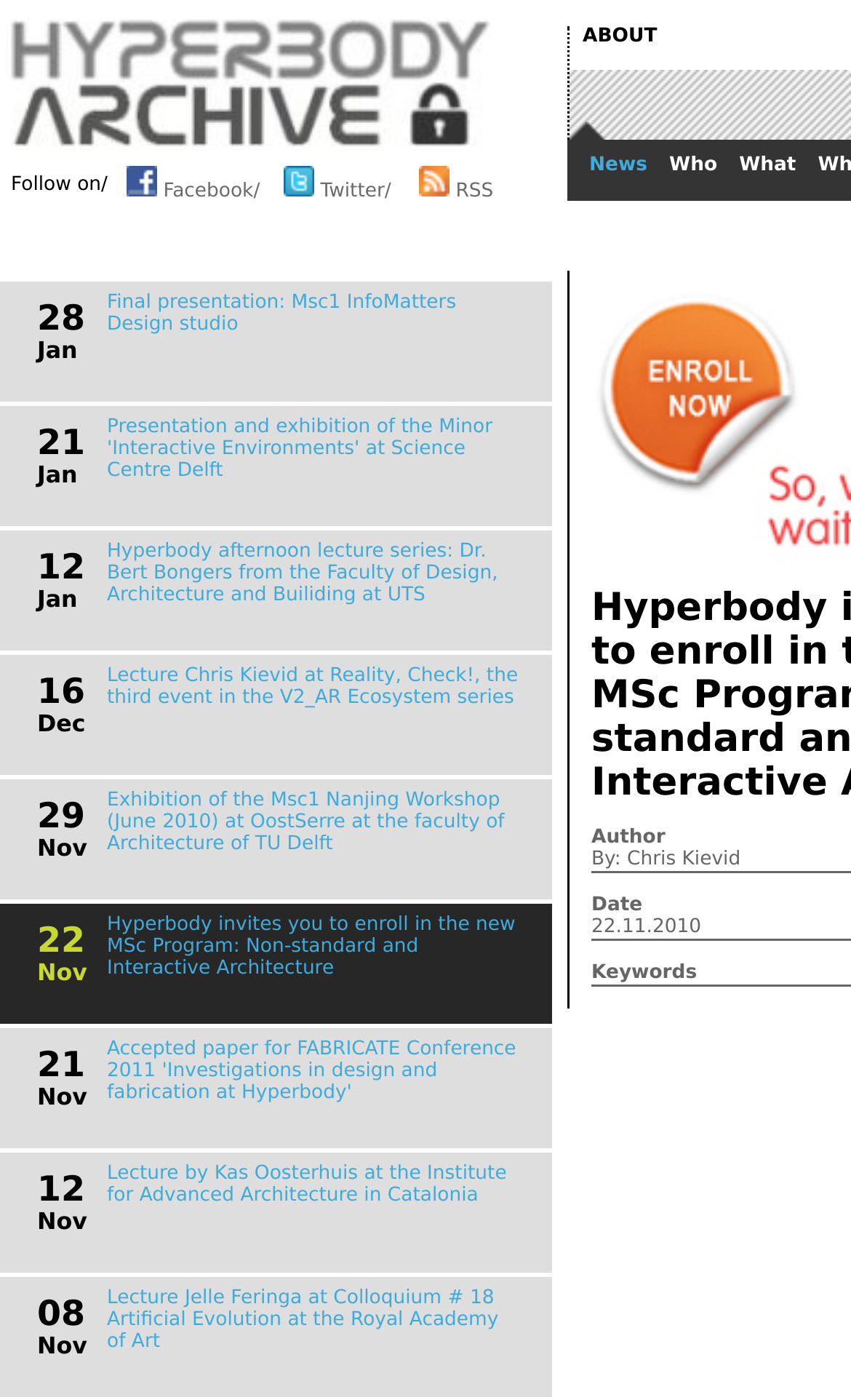Indicate the bounding box coordinates of the element that needs to be clicked to satisfy the following instruction: "Learn about the MSc program". The coordinates should be four float numbers between 0 and 1, i.e., [left, top, right, bottom].

[0.126, 0.653, 0.606, 0.7]